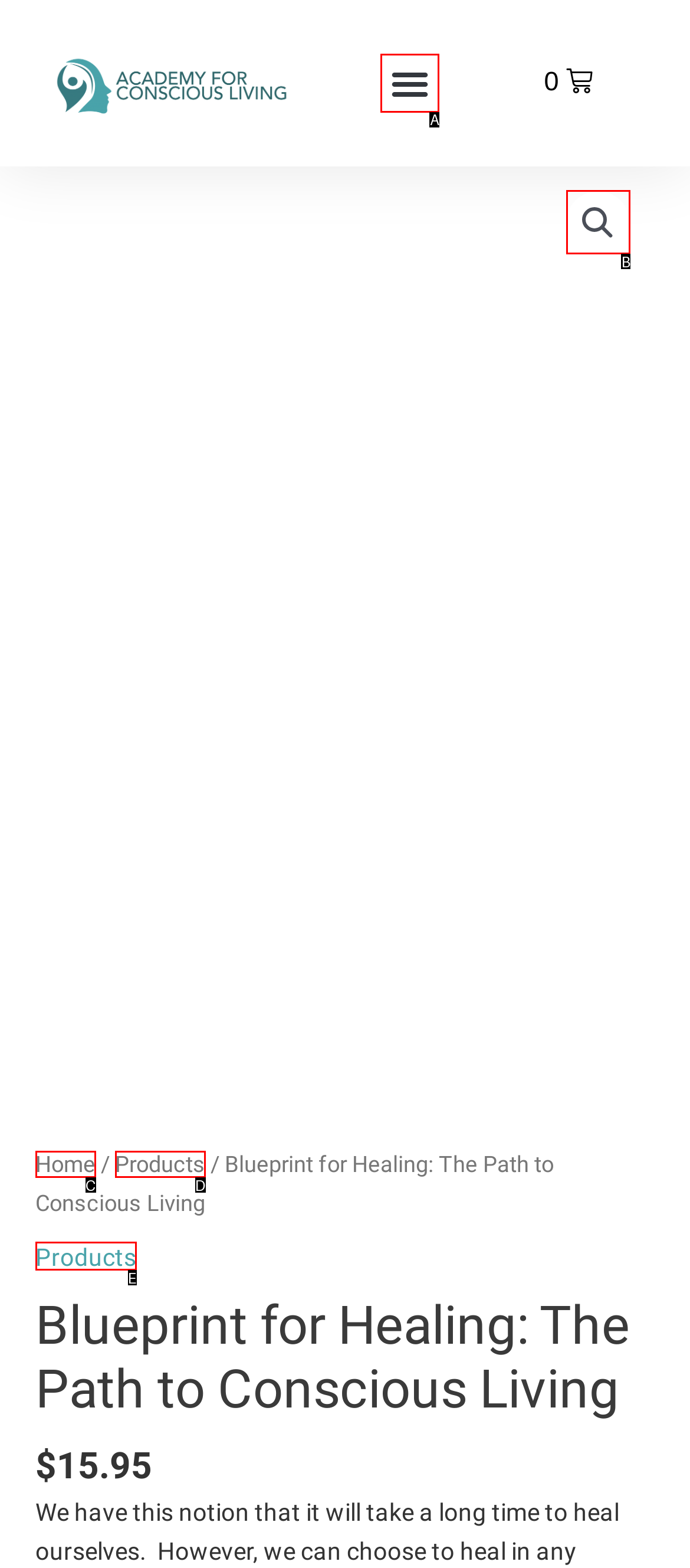From the provided options, which letter corresponds to the element described as: Products
Answer with the letter only.

D